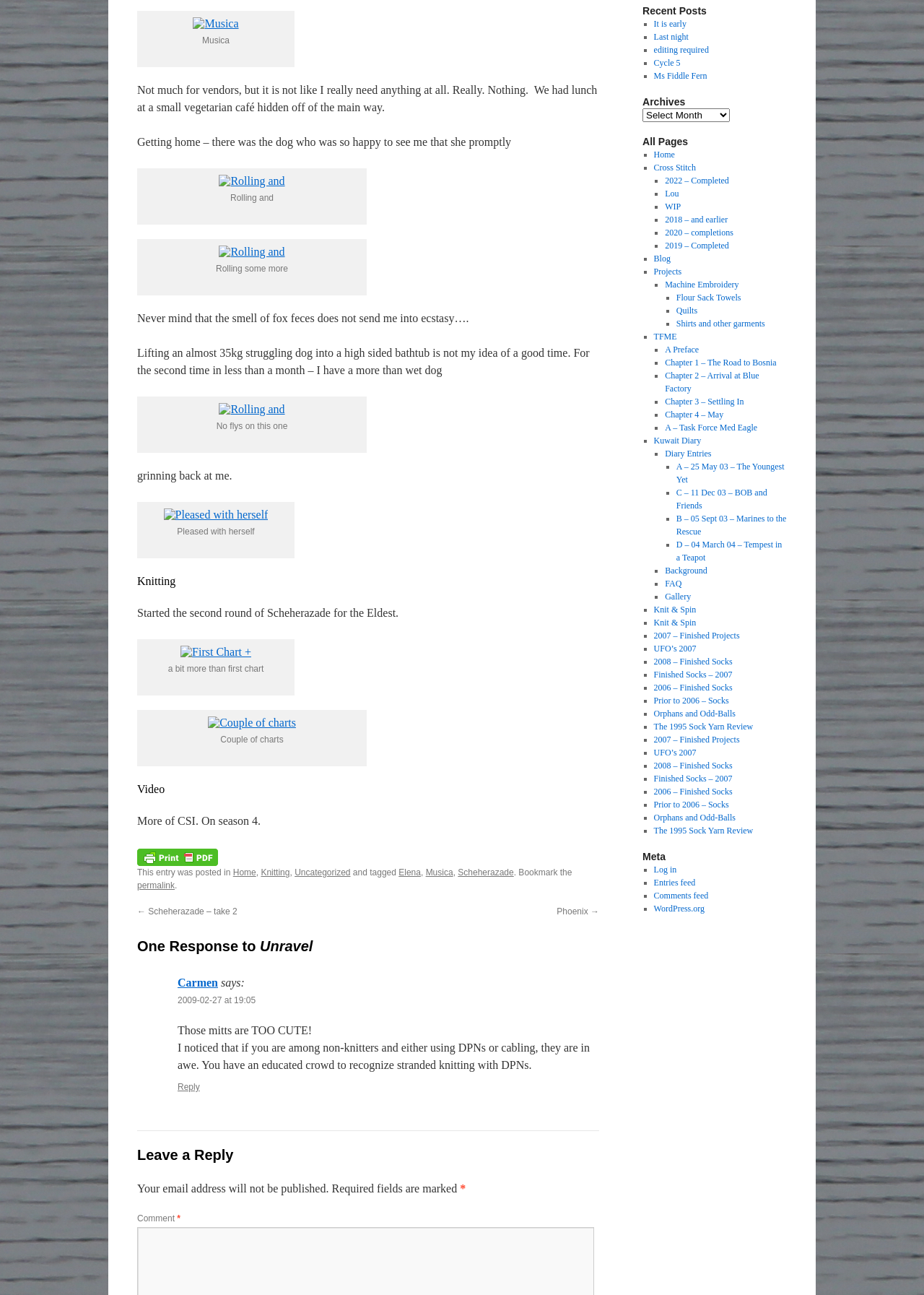Please provide the bounding box coordinate of the region that matches the element description: 2008 – Finished Socks. Coordinates should be in the format (top-left x, top-left y, bottom-right x, bottom-right y) and all values should be between 0 and 1.

[0.707, 0.587, 0.793, 0.595]